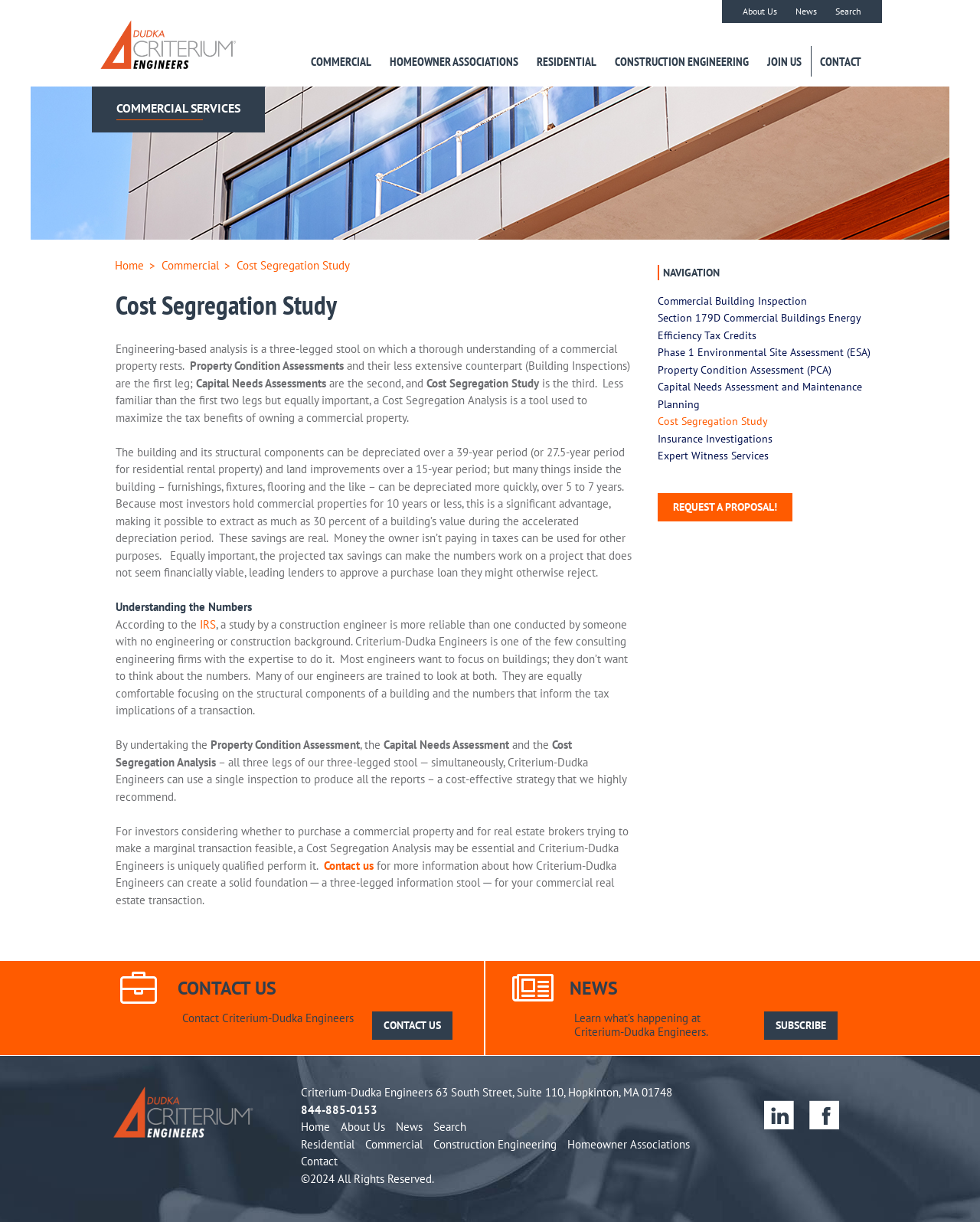Please reply with a single word or brief phrase to the question: 
What is the difference between a 39-year period and a 15-year period in depreciation?

Building structure vs land improvements